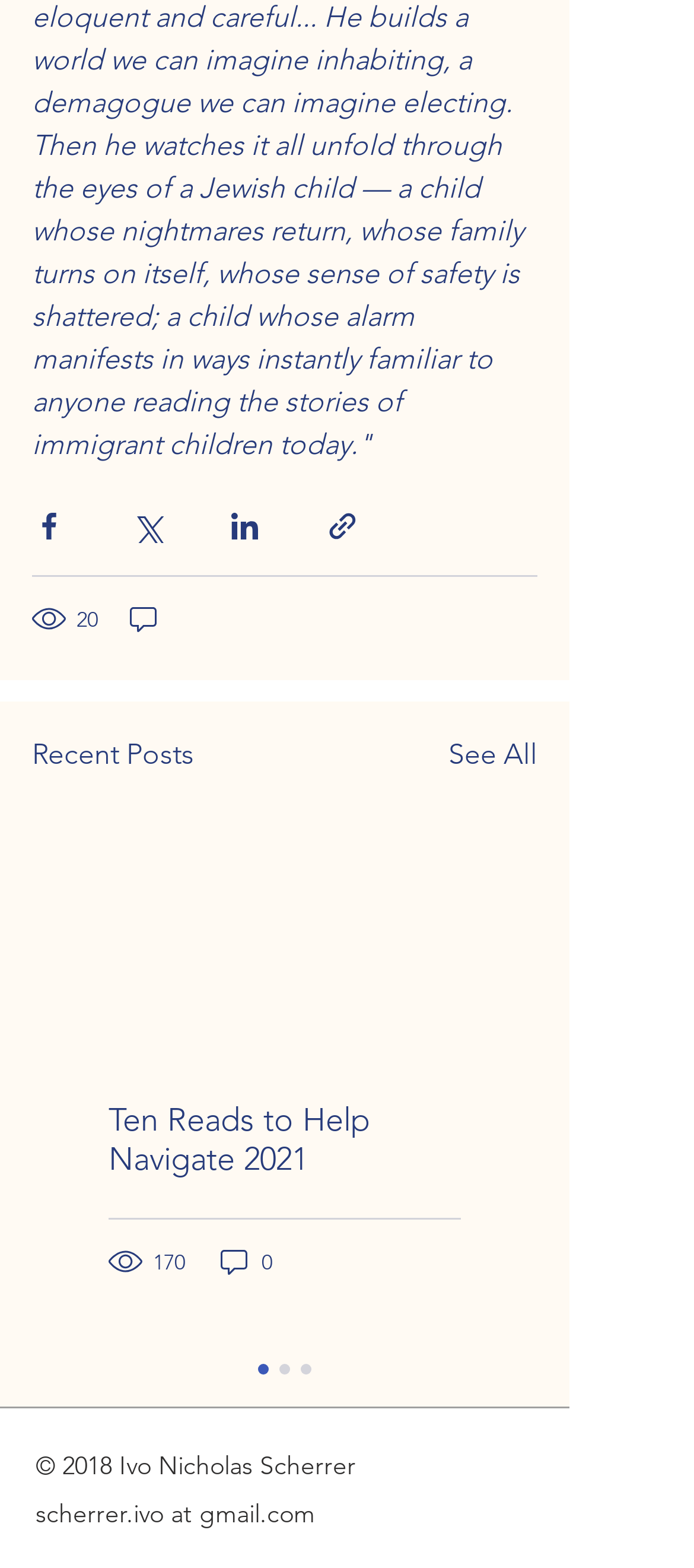Please specify the coordinates of the bounding box for the element that should be clicked to carry out this instruction: "Learn about Transformations". The coordinates must be four float numbers between 0 and 1, formatted as [left, top, right, bottom].

None